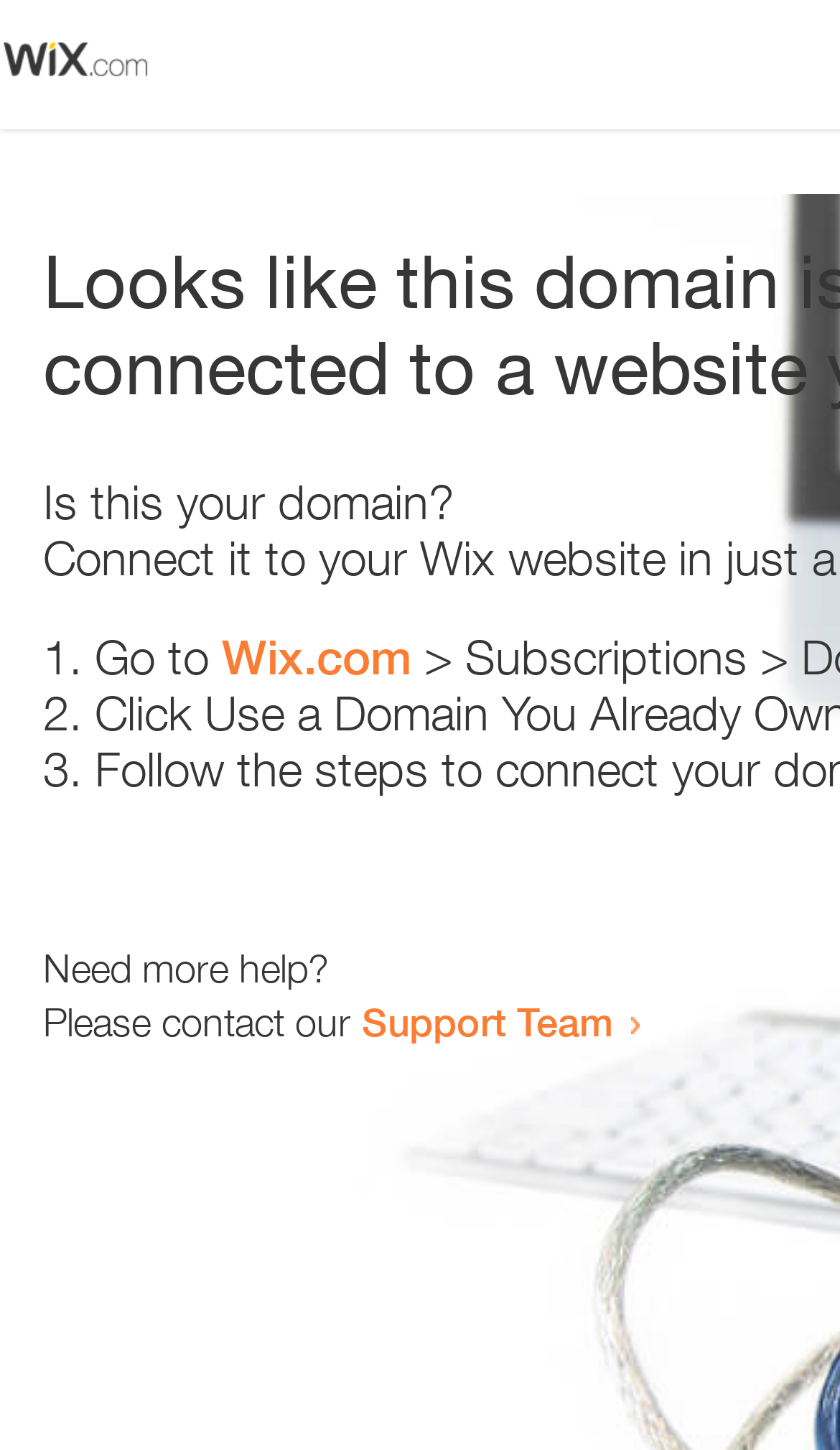How many steps are provided to resolve the issue?
Using the details shown in the screenshot, provide a comprehensive answer to the question.

The webpage provides a list of steps to resolve the issue, marked as '1.', '2.', and '3.' which indicates that there are three steps in total.